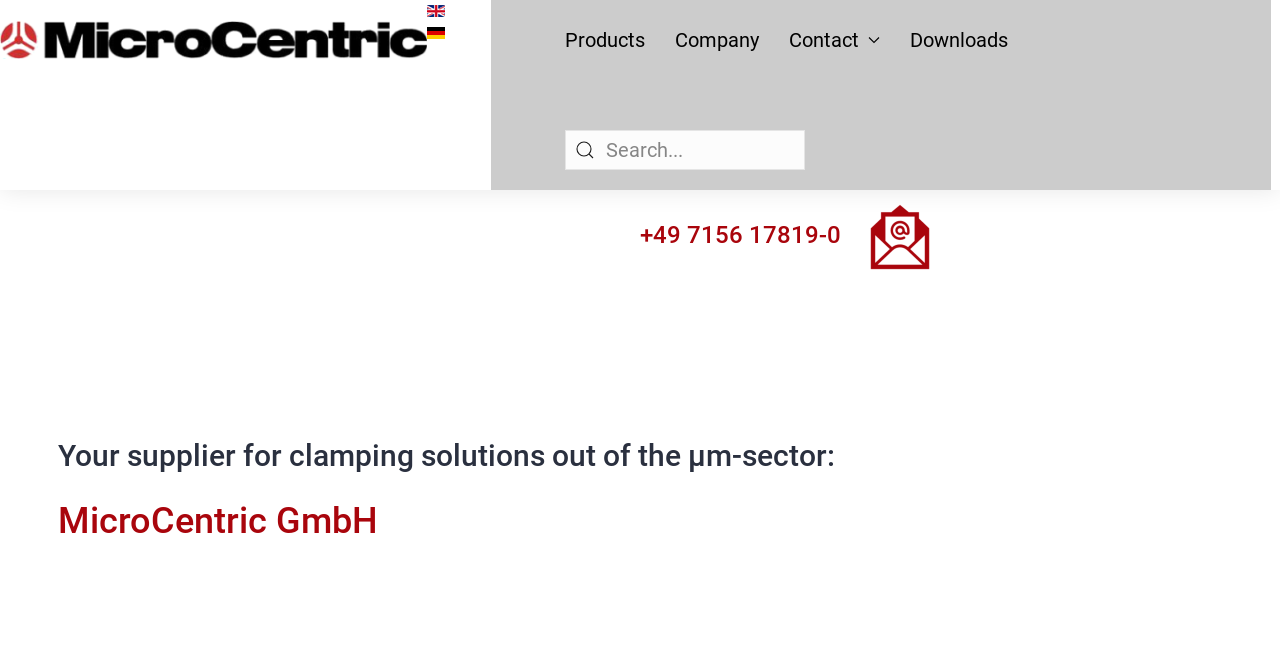Please find the bounding box coordinates of the element that must be clicked to perform the given instruction: "Go to company page". The coordinates should be four float numbers from 0 to 1, i.e., [left, top, right, bottom].

[0.527, 0.0, 0.593, 0.12]